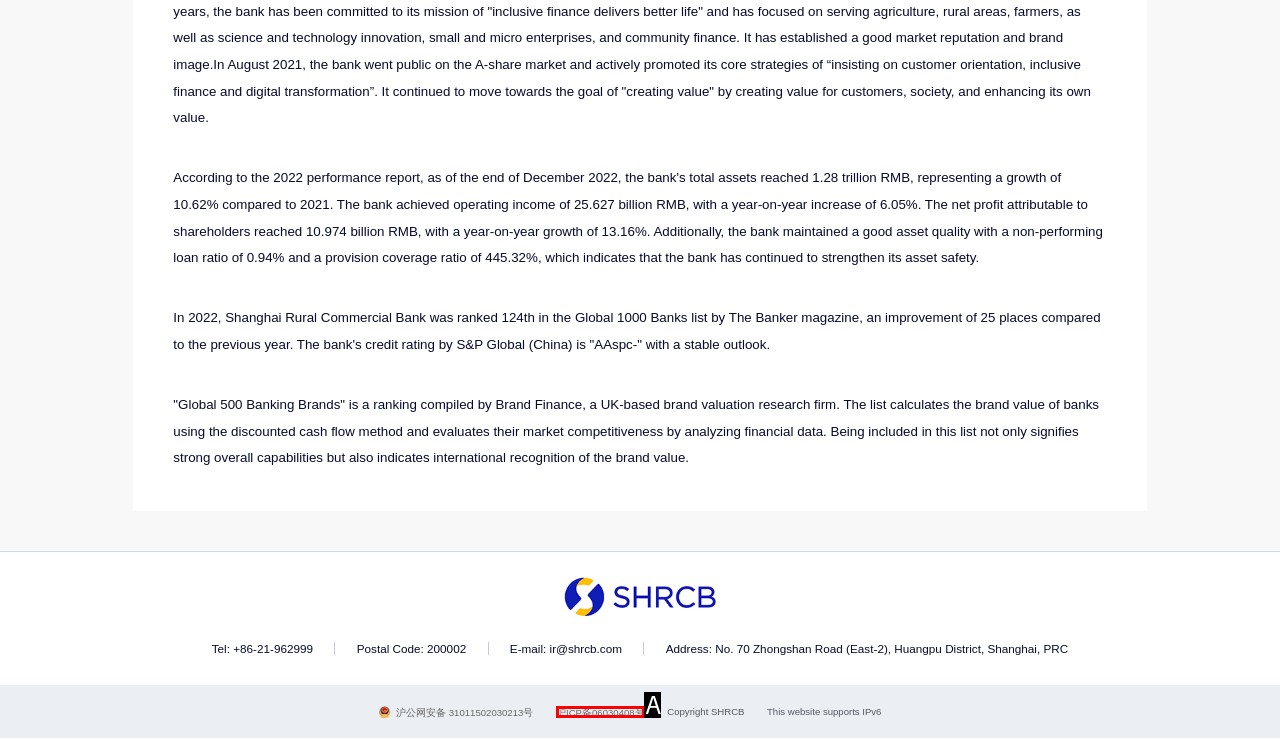Identify the HTML element that corresponds to the following description: 沪ICP备06030408号. Provide the letter of the correct option from the presented choices.

A